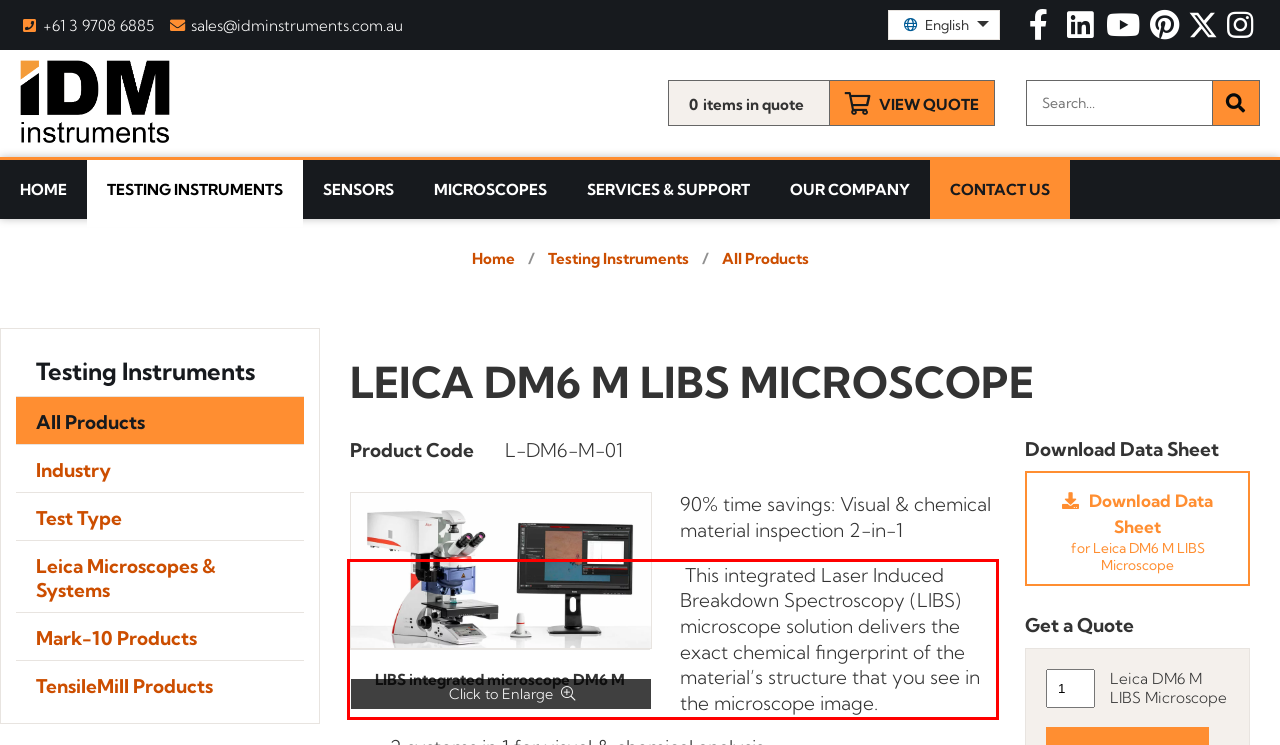You have a screenshot of a webpage with a UI element highlighted by a red bounding box. Use OCR to obtain the text within this highlighted area.

This integrated Laser Induced Breakdown Spectroscopy (LIBS) microscope solution delivers the exact chemical fingerprint of the material’s structure that you see in the microscope image.